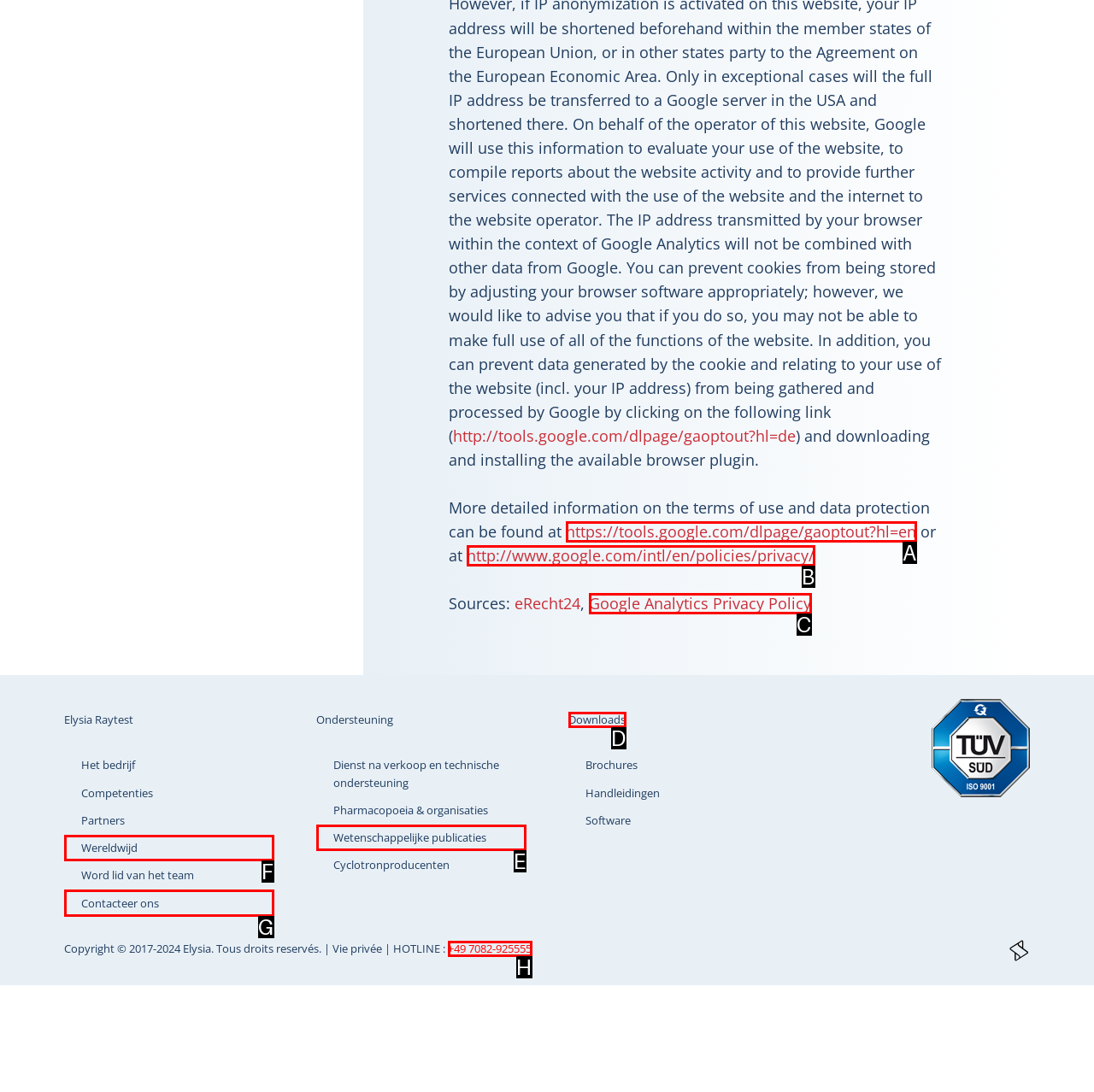Determine which HTML element to click to execute the following task: View the downloads page Answer with the letter of the selected option.

D